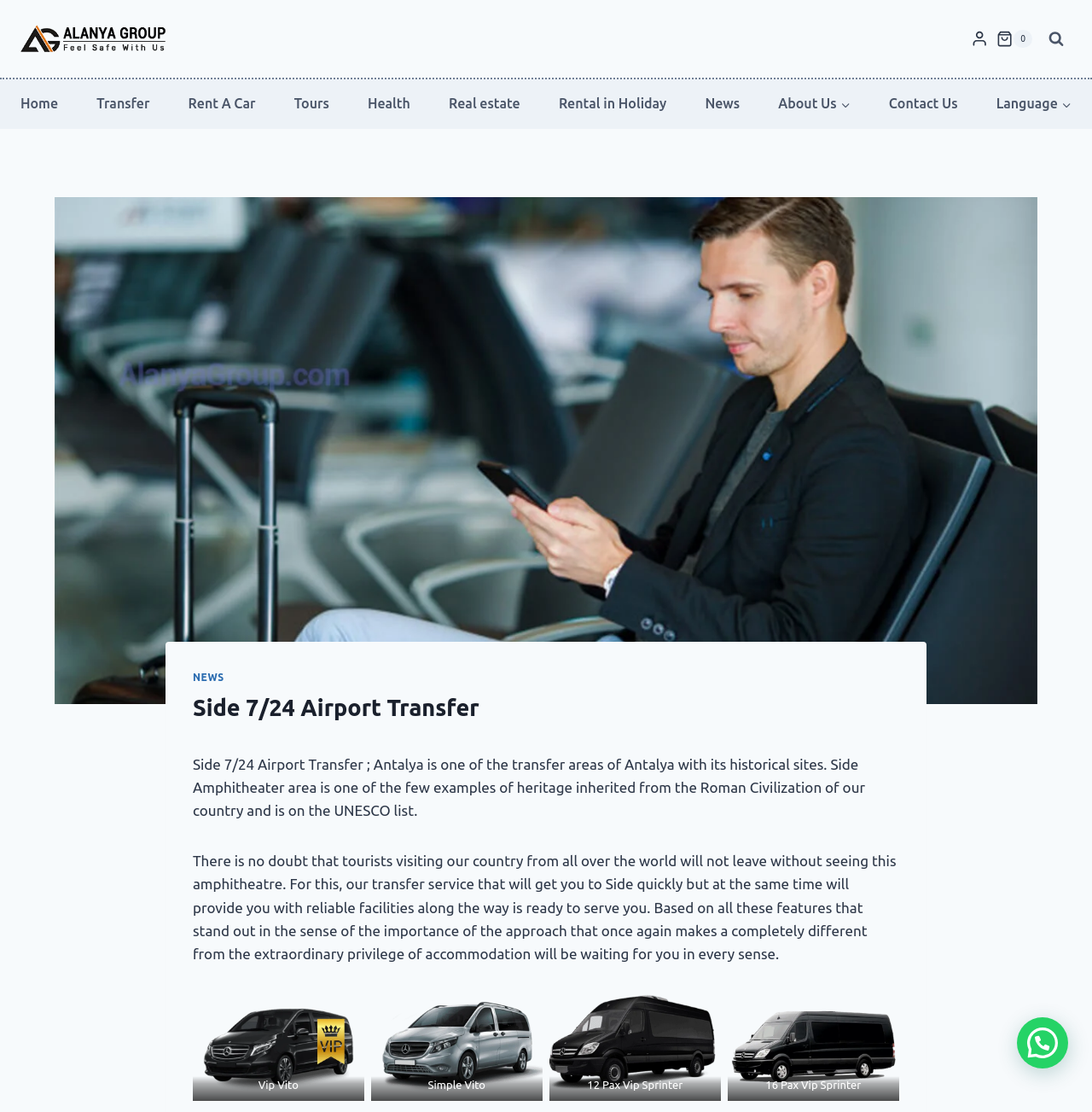Provide a single word or phrase answer to the question: 
What is the company name?

Alanya Group